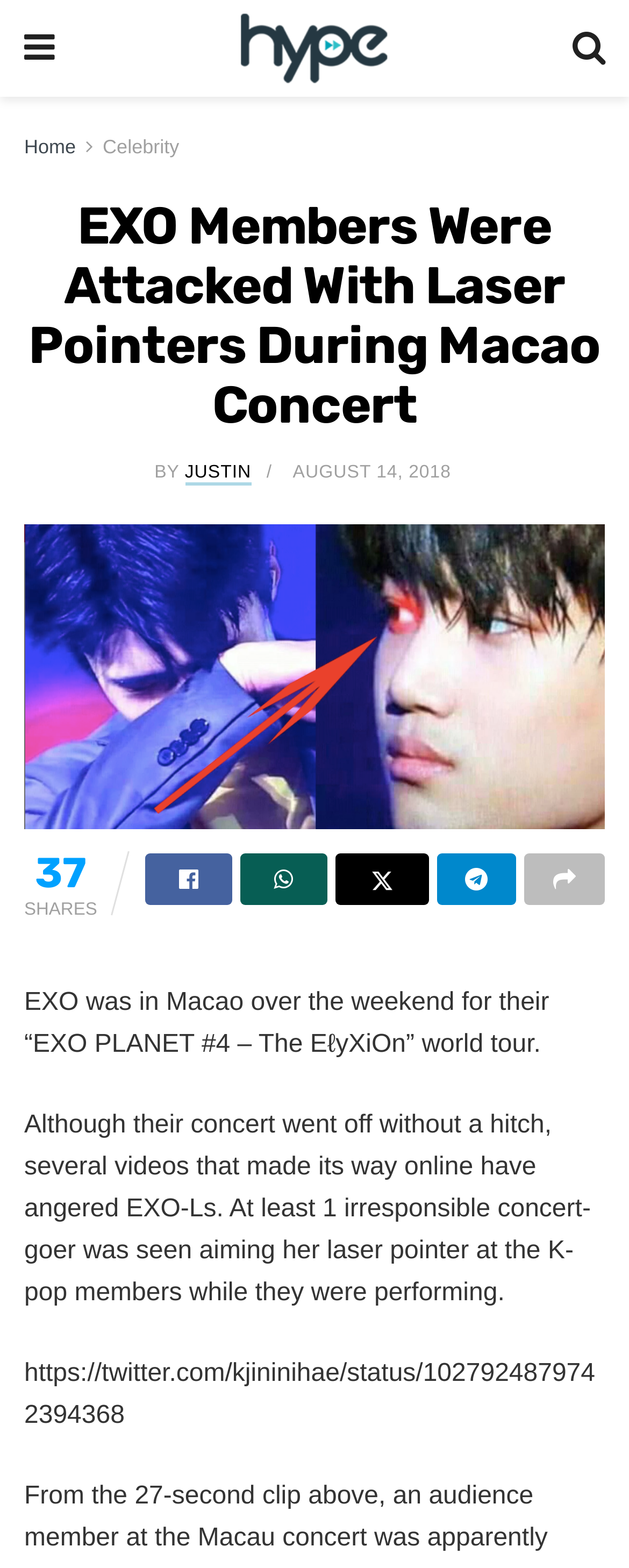What is the name of the author of the article?
Kindly answer the question with as much detail as you can.

I found the answer by looking at the text content of the webpage, specifically the 'BY' label followed by the name 'JUSTIN' which indicates the author of the article.